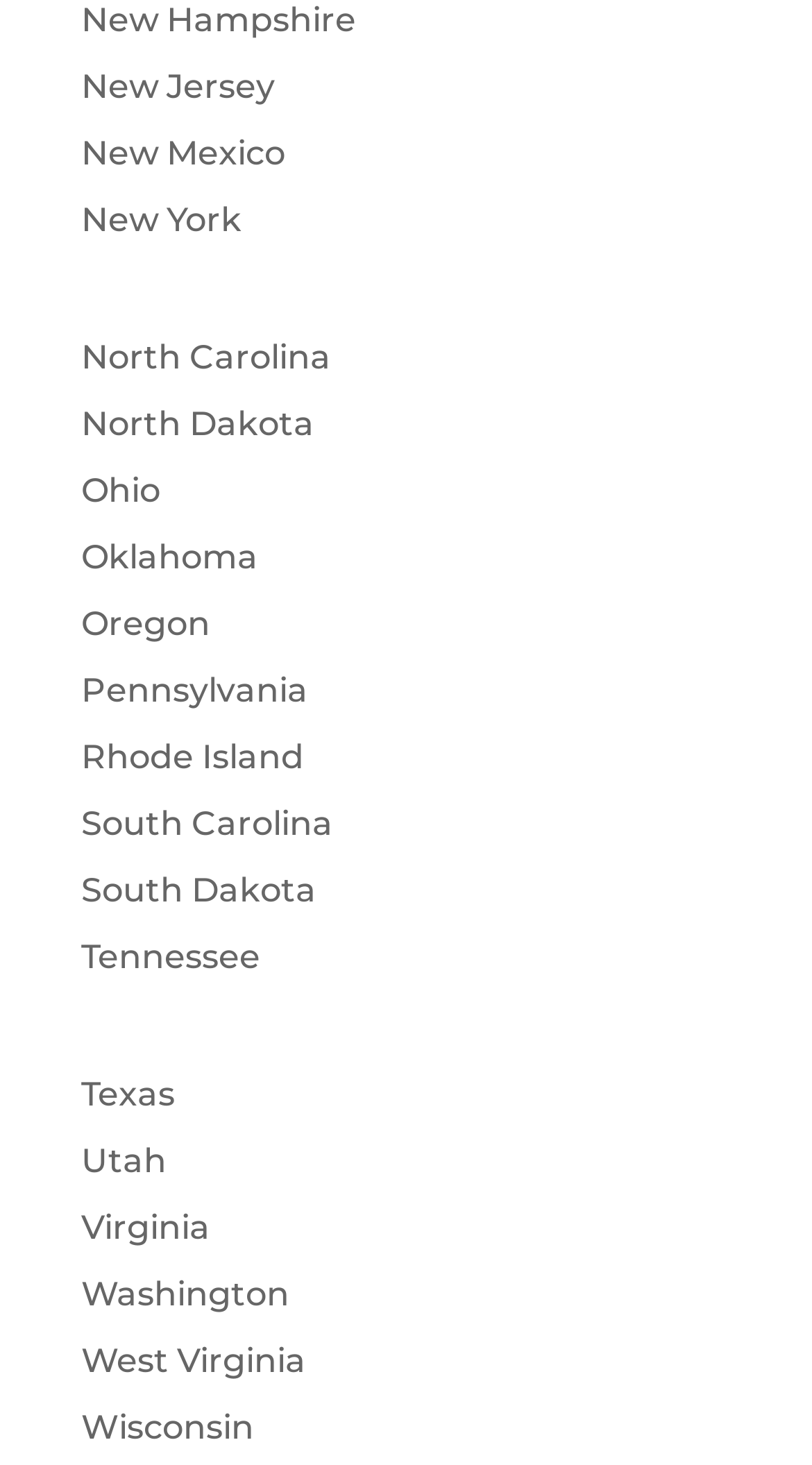Highlight the bounding box coordinates of the element that should be clicked to carry out the following instruction: "View Wisconsin". The coordinates must be given as four float numbers ranging from 0 to 1, i.e., [left, top, right, bottom].

[0.1, 0.961, 0.313, 0.988]